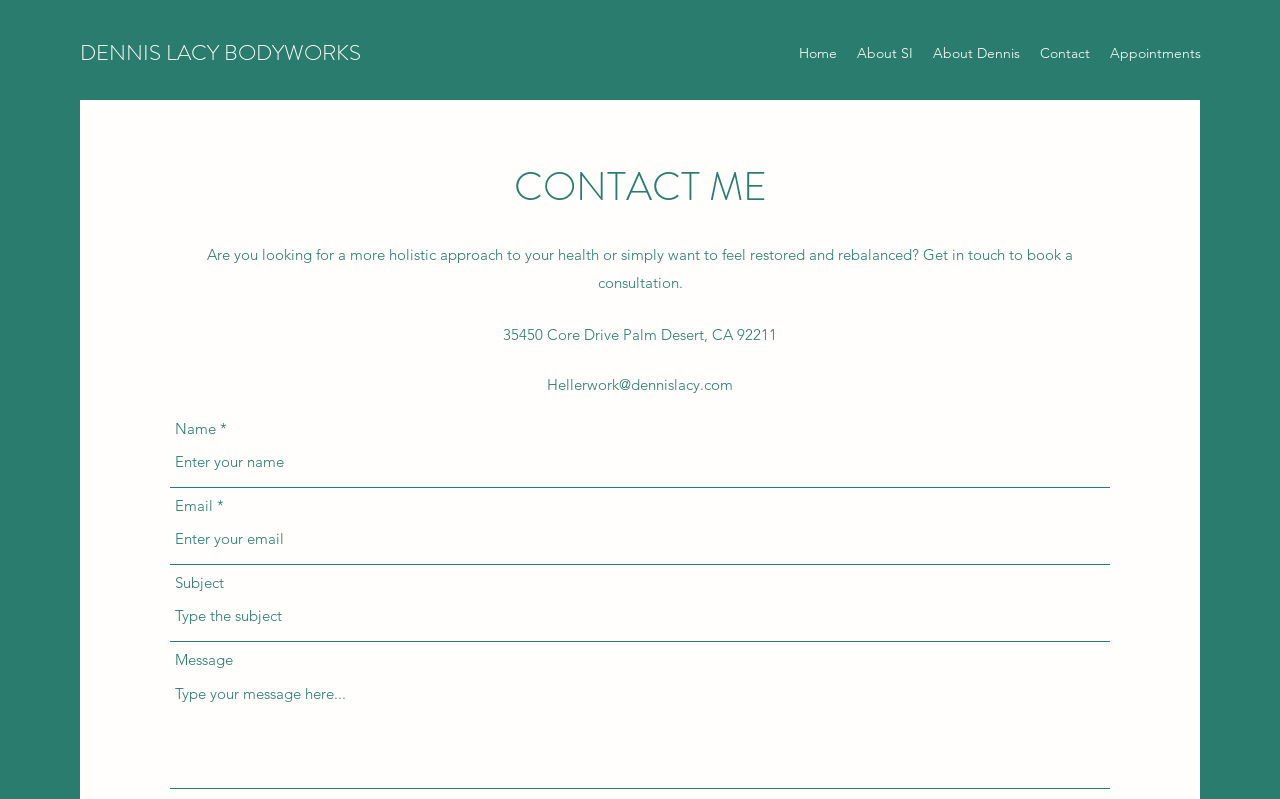Show the bounding box coordinates for the element that needs to be clicked to execute the following instruction: "Write a message in the Message field". Provide the coordinates in the form of four float numbers between 0 and 1, i.e., [left, top, right, bottom].

[0.133, 0.837, 0.867, 0.987]